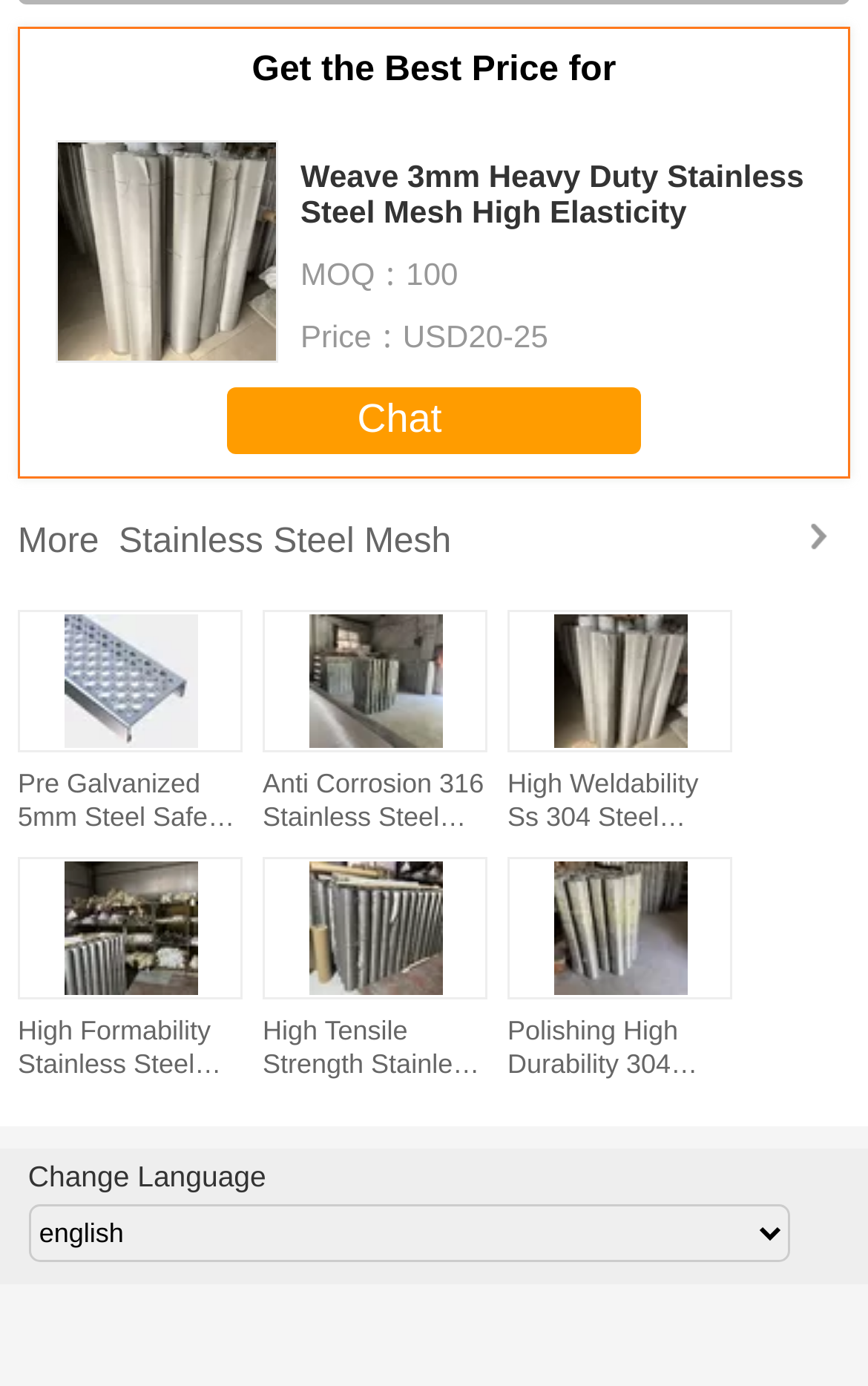Locate the bounding box coordinates of the element that should be clicked to execute the following instruction: "View 'More Stainless Steel Mesh' options".

[0.021, 0.353, 0.979, 0.414]